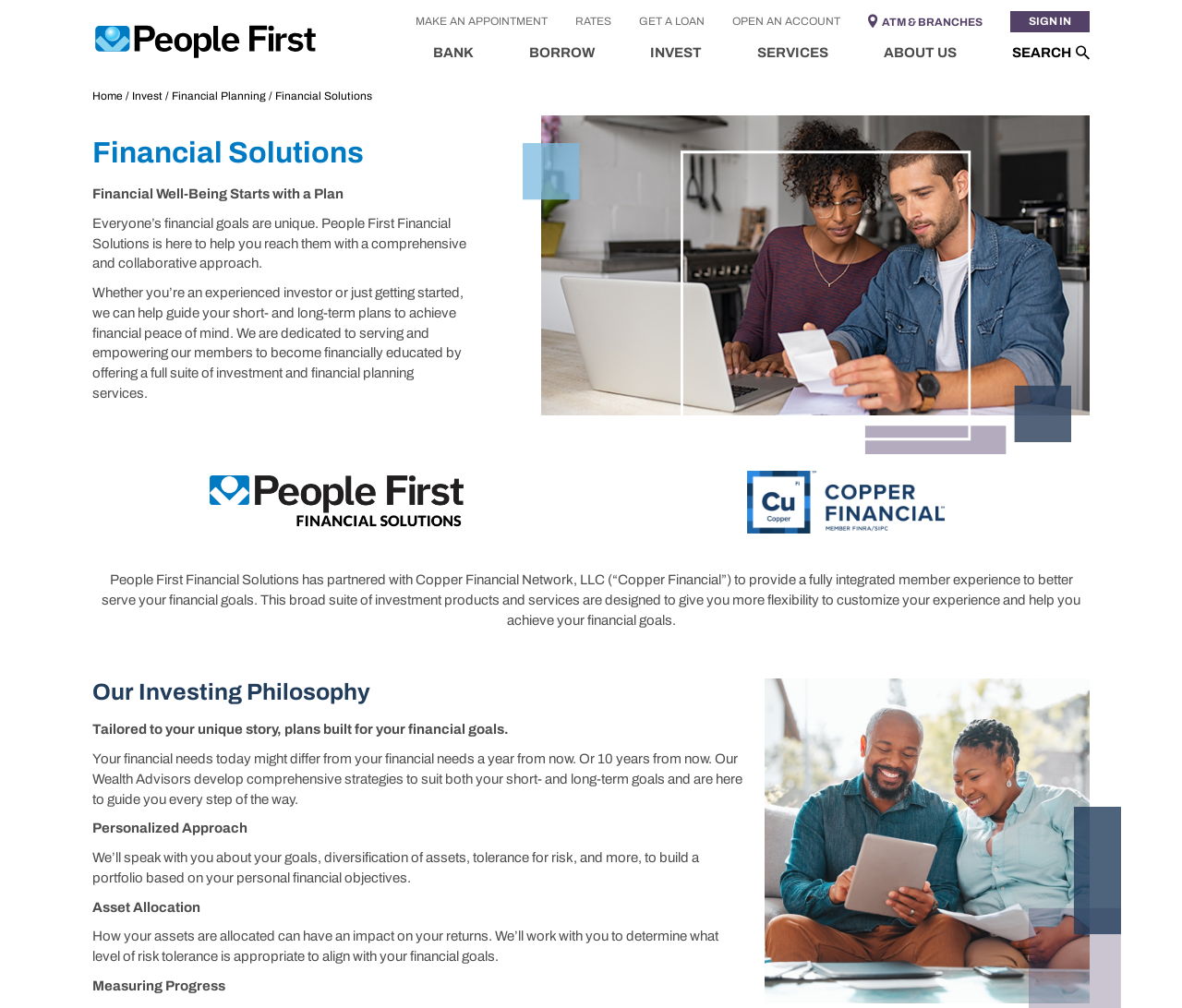Locate the bounding box coordinates of the element to click to perform the following action: 'Open an account'. The coordinates should be given as four float values between 0 and 1, in the form of [left, top, right, bottom].

[0.62, 0.013, 0.711, 0.031]